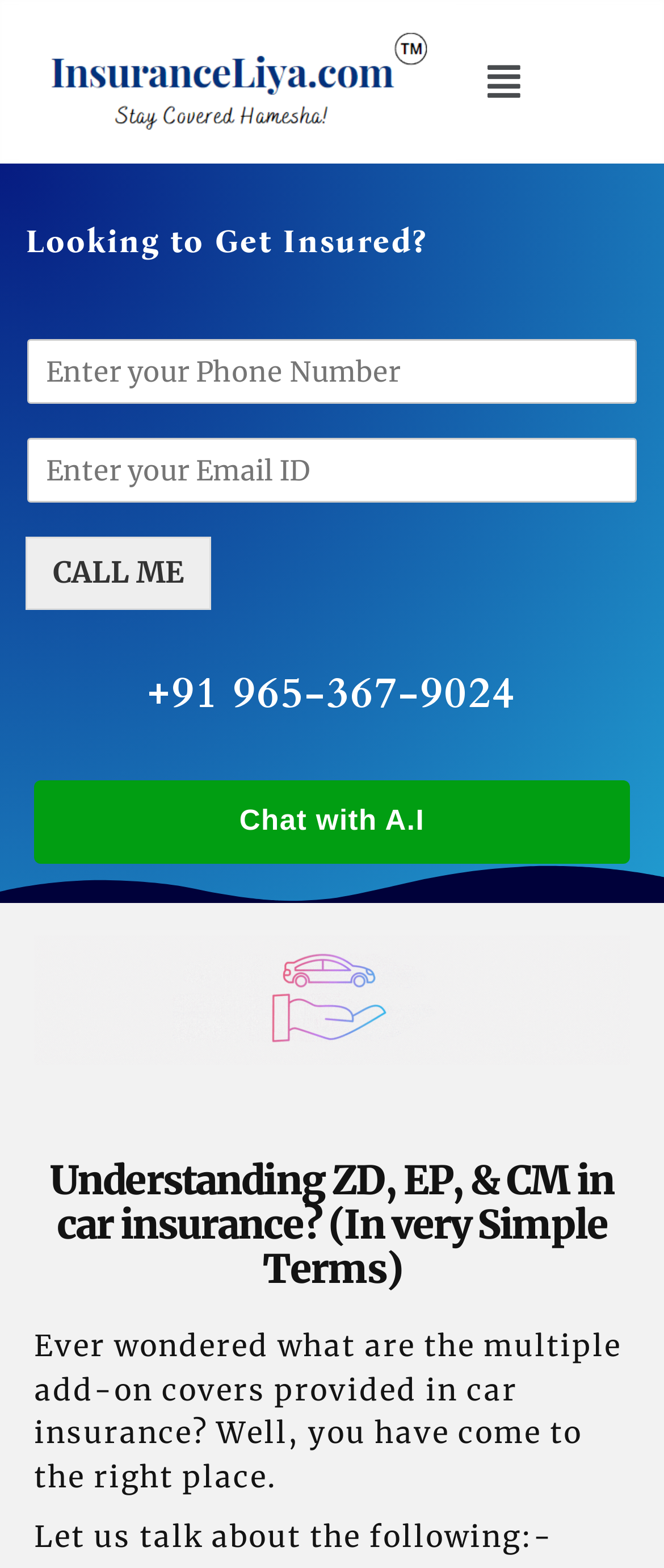How many input fields are there on the webpage?
Please provide a comprehensive answer based on the contents of the image.

I counted the input fields by looking at the spinbutton and textbox elements. There is one spinbutton with the label 'Enter your Phone Number' and one textbox with the label 'Enter your Email ID'. Therefore, there are two input fields on the webpage.